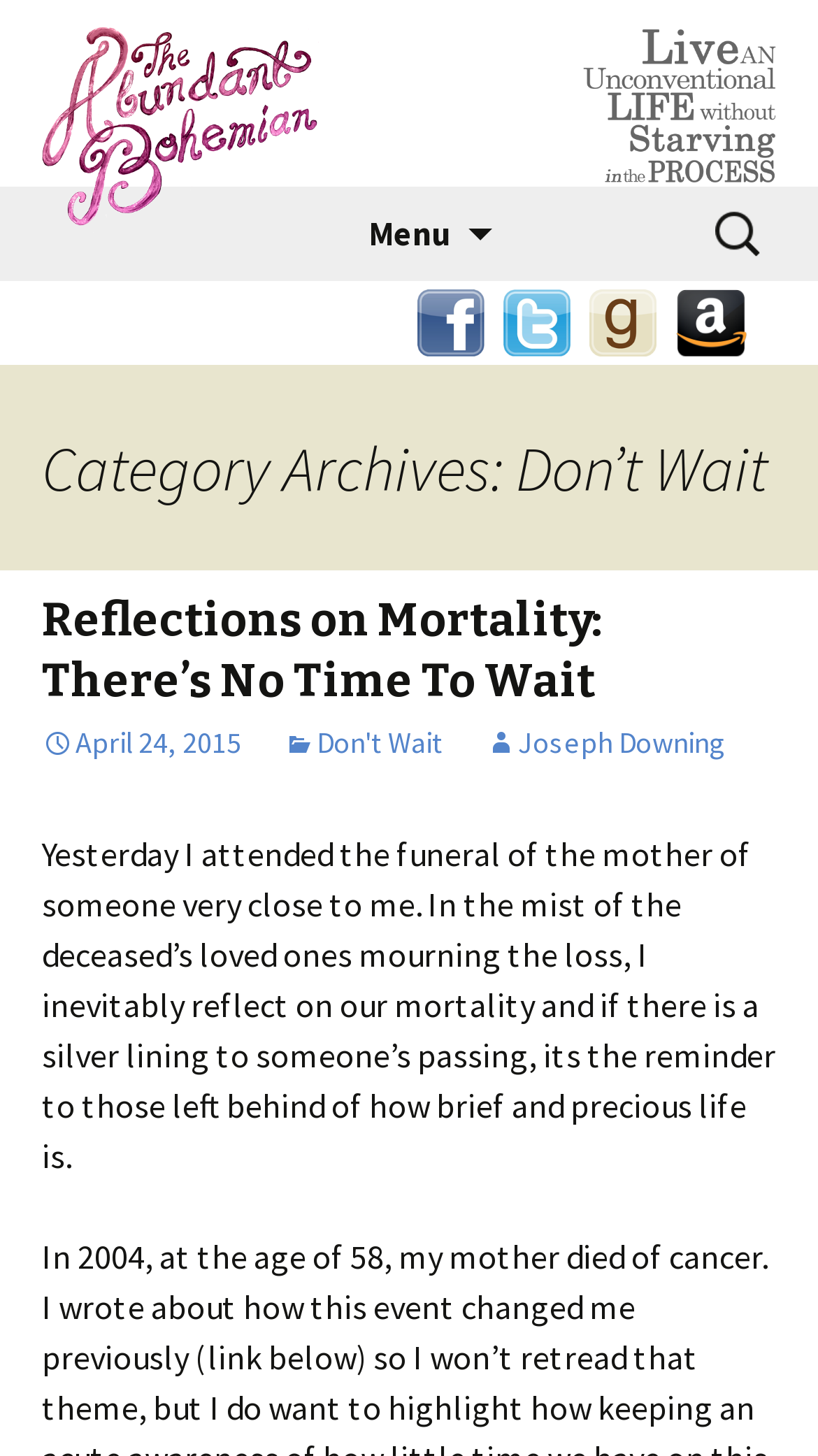Given the element description "Menu" in the screenshot, predict the bounding box coordinates of that UI element.

[0.399, 0.128, 0.601, 0.193]